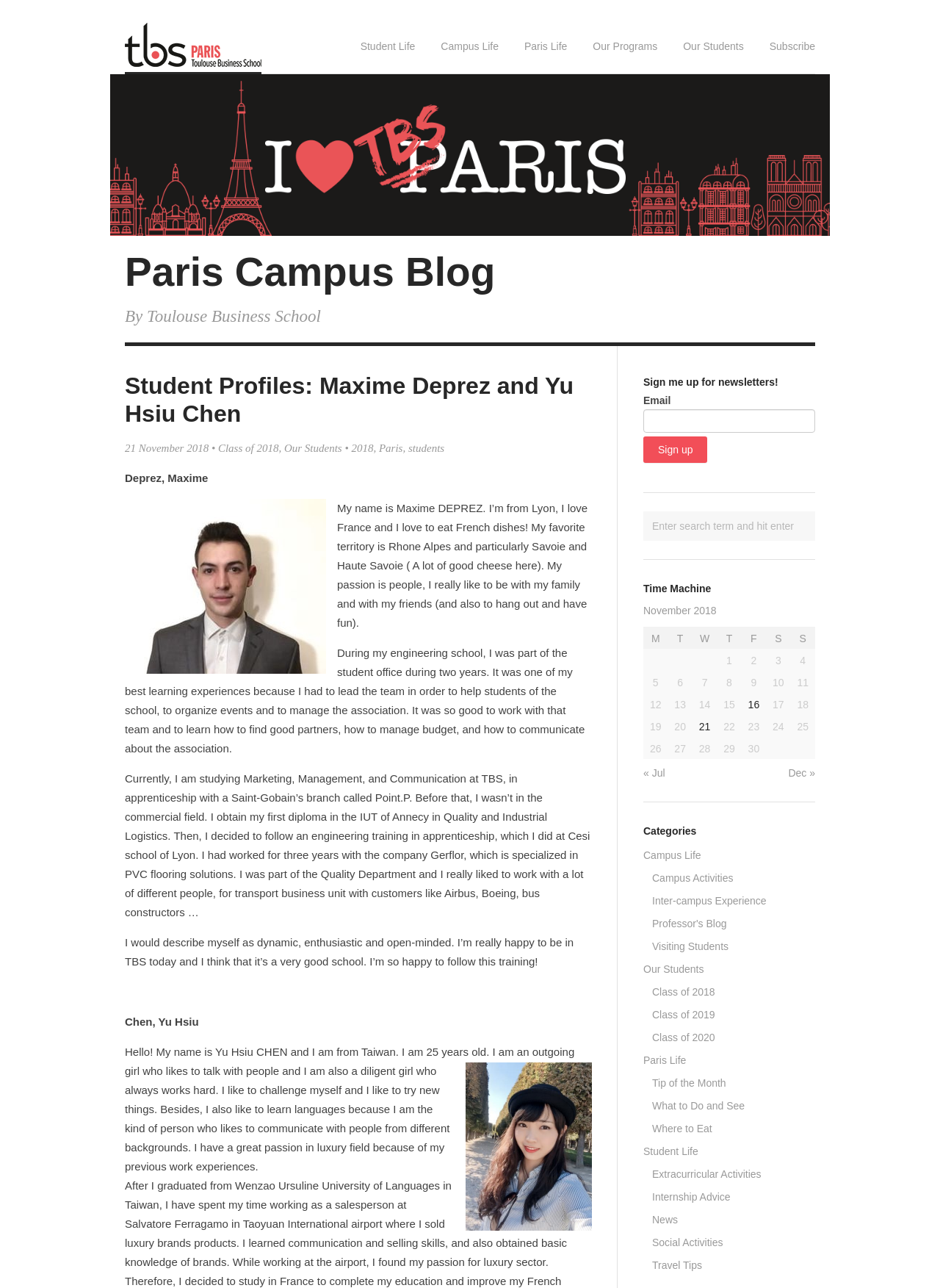Please find the bounding box coordinates of the element that must be clicked to perform the given instruction: "Click on Class of 2018". The coordinates should be four float numbers from 0 to 1, i.e., [left, top, right, bottom].

[0.232, 0.343, 0.296, 0.353]